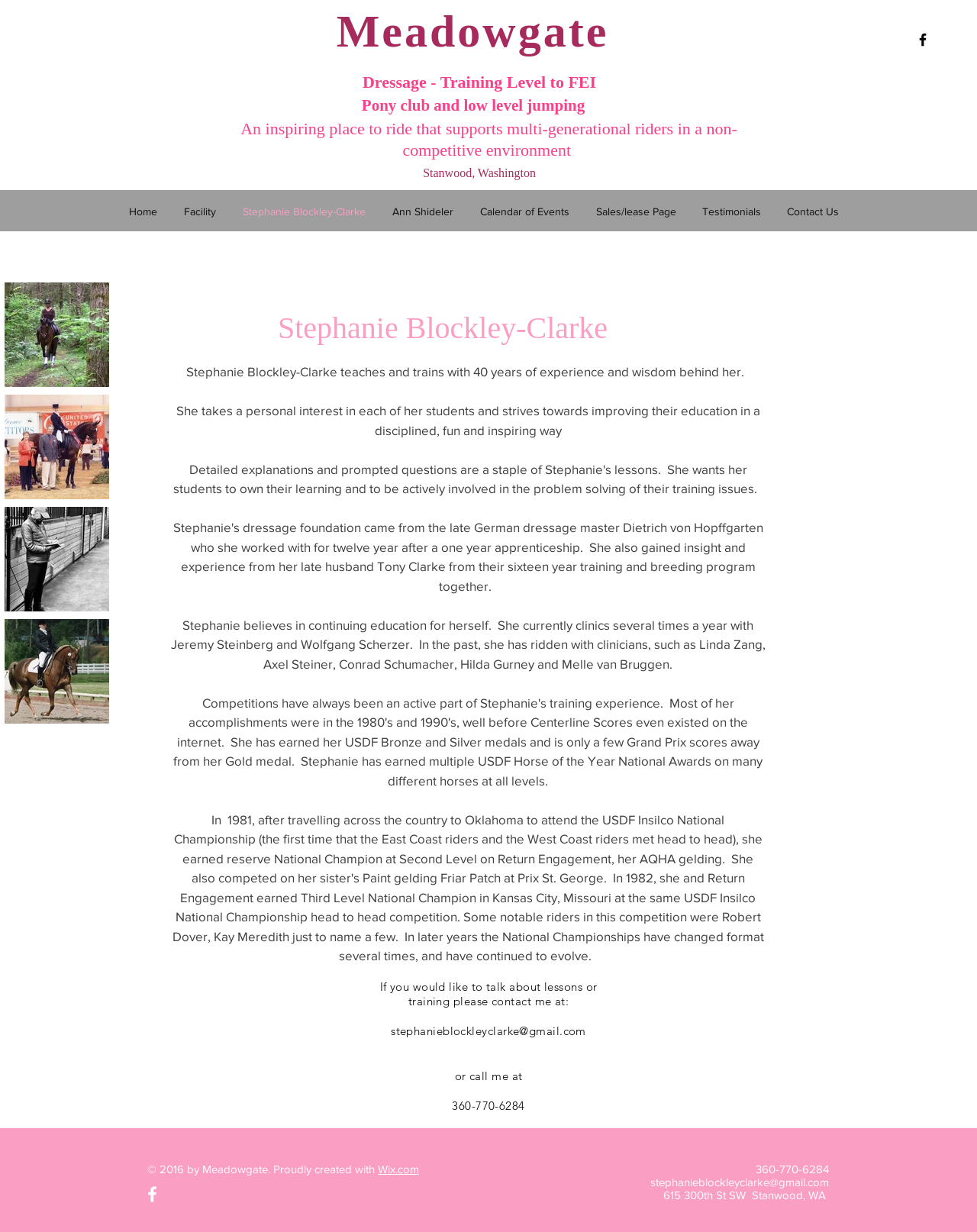Select the bounding box coordinates of the element I need to click to carry out the following instruction: "View Facility page".

[0.174, 0.164, 0.234, 0.18]